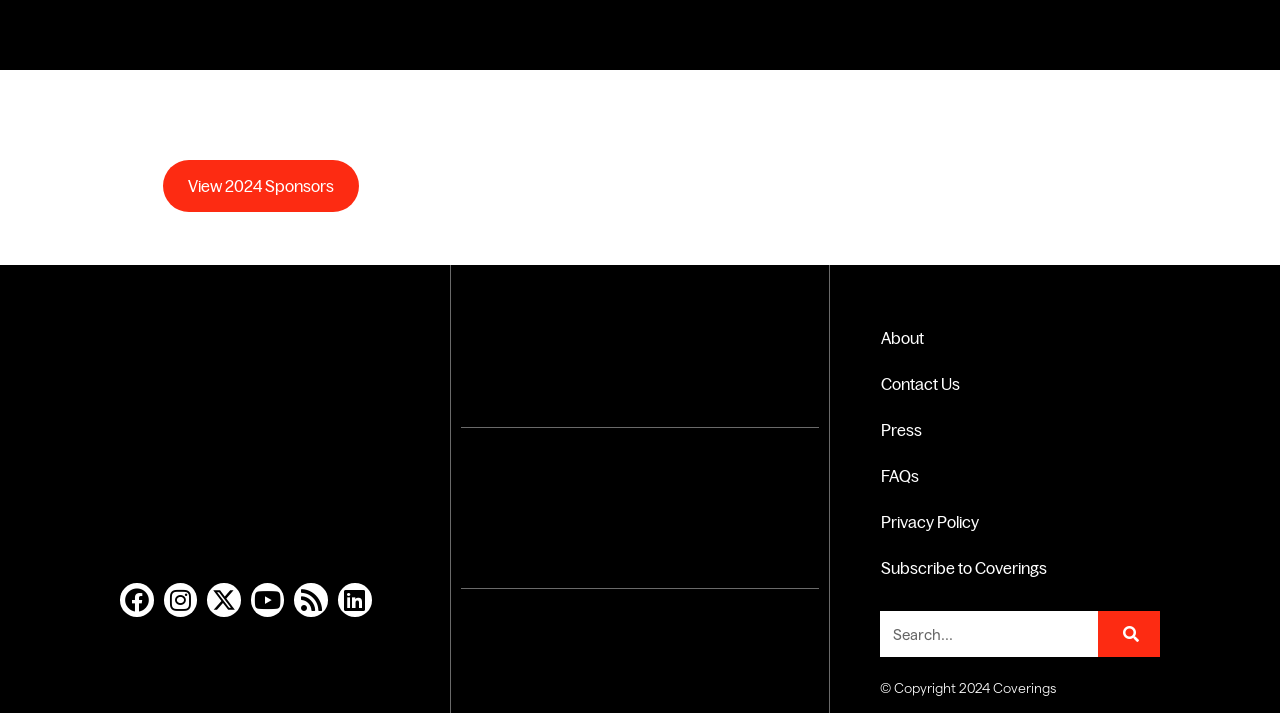Please answer the following question using a single word or phrase: 
What year is the copyright for?

2024